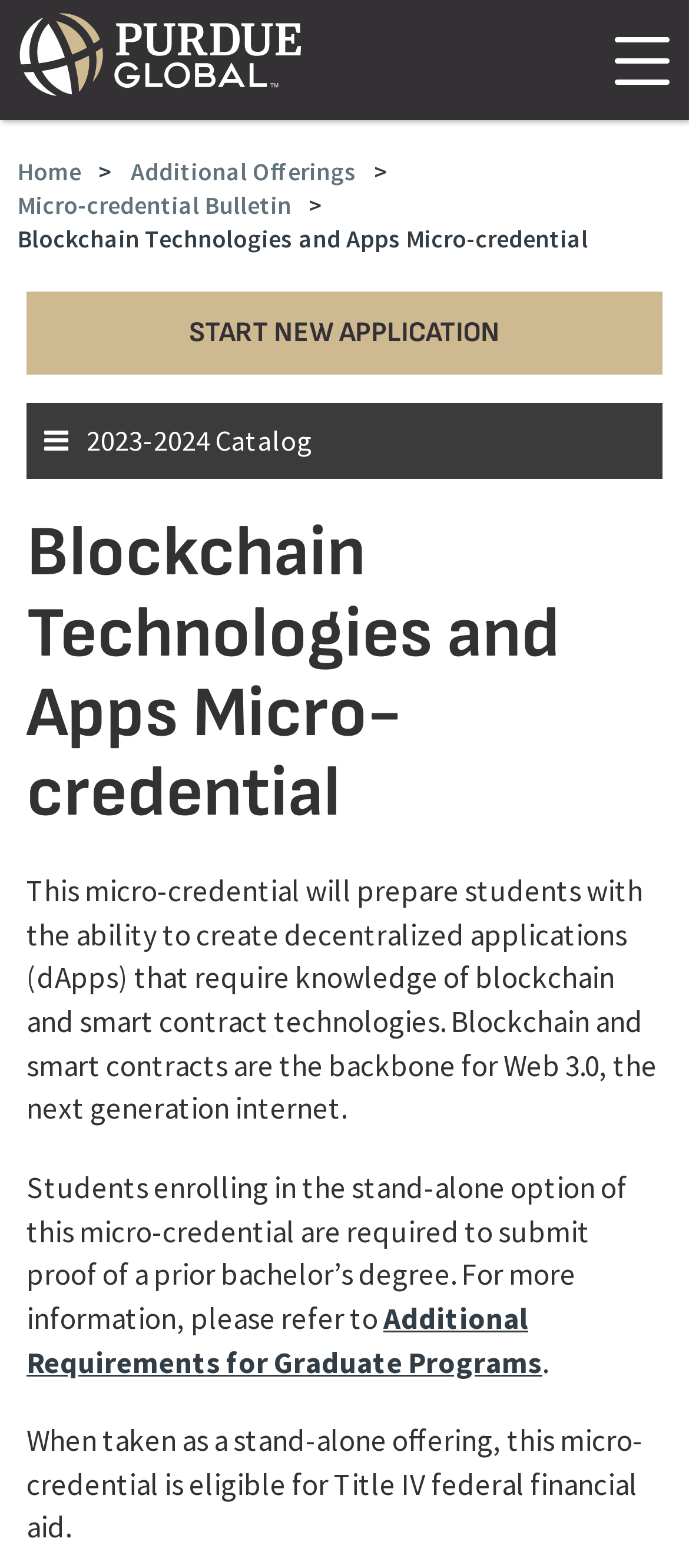Determine the bounding box coordinates of the clickable element necessary to fulfill the instruction: "View the 2023-2024 Catalog". Provide the coordinates as four float numbers within the 0 to 1 range, i.e., [left, top, right, bottom].

[0.038, 0.257, 0.962, 0.306]